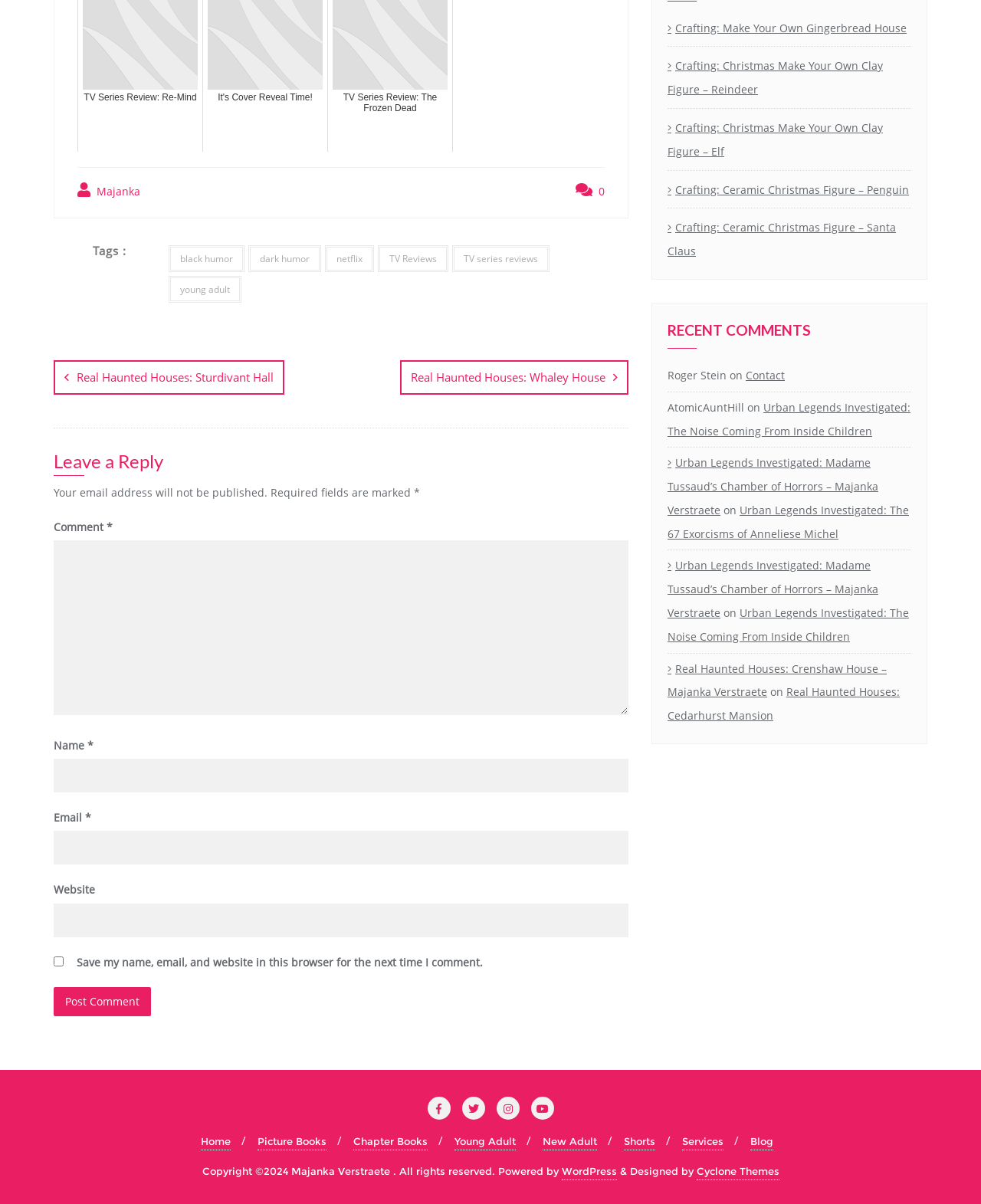Specify the bounding box coordinates of the element's area that should be clicked to execute the given instruction: "Click on the 'Posts' navigation". The coordinates should be four float numbers between 0 and 1, i.e., [left, top, right, bottom].

[0.055, 0.28, 0.641, 0.333]